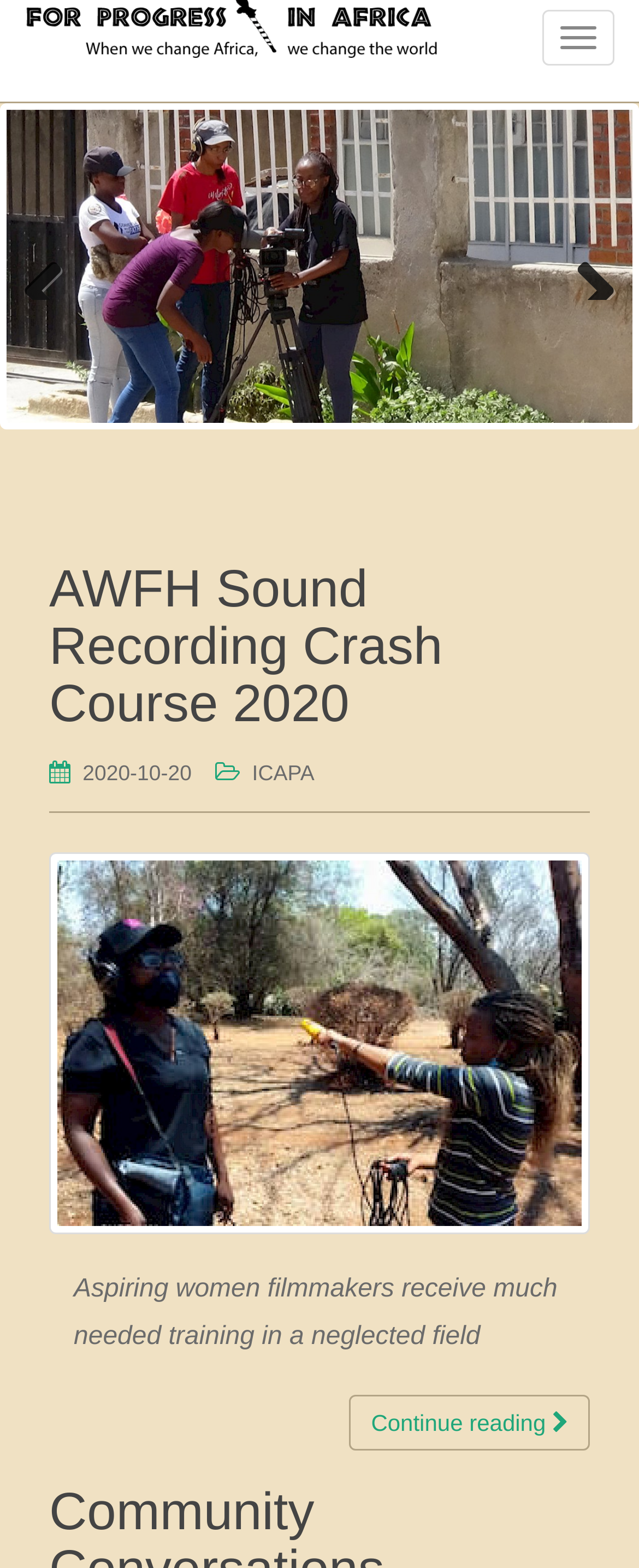Look at the image and give a detailed response to the following question: What is the title of the article?

I looked at the header section of the article and found the title 'AWFH Sound Recording Crash Course 2020'. This title is also a link, which suggests that it is the main title of the article.